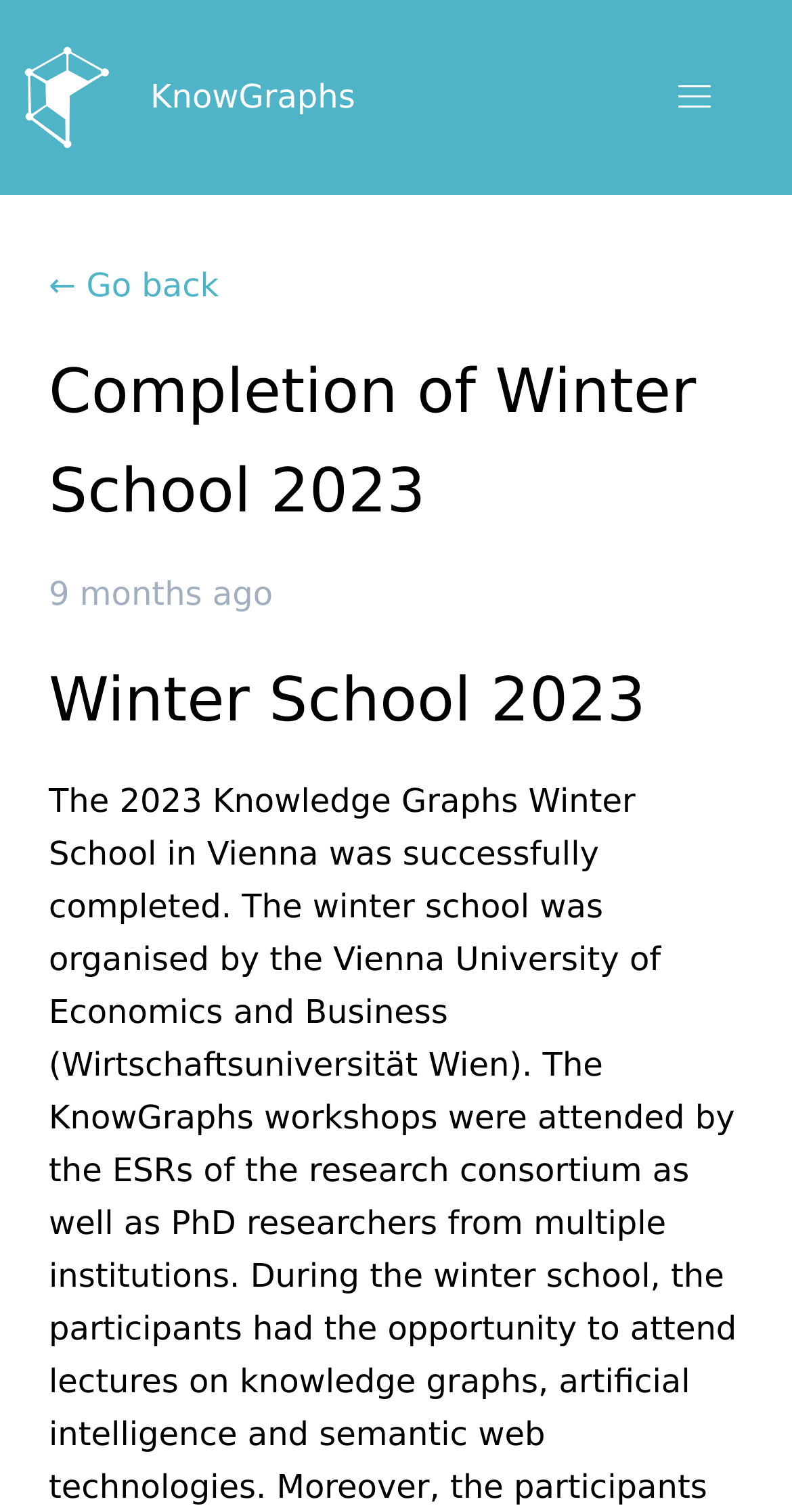Respond with a single word or short phrase to the following question: 
What is the purpose of the '← Go back' link?

To go back